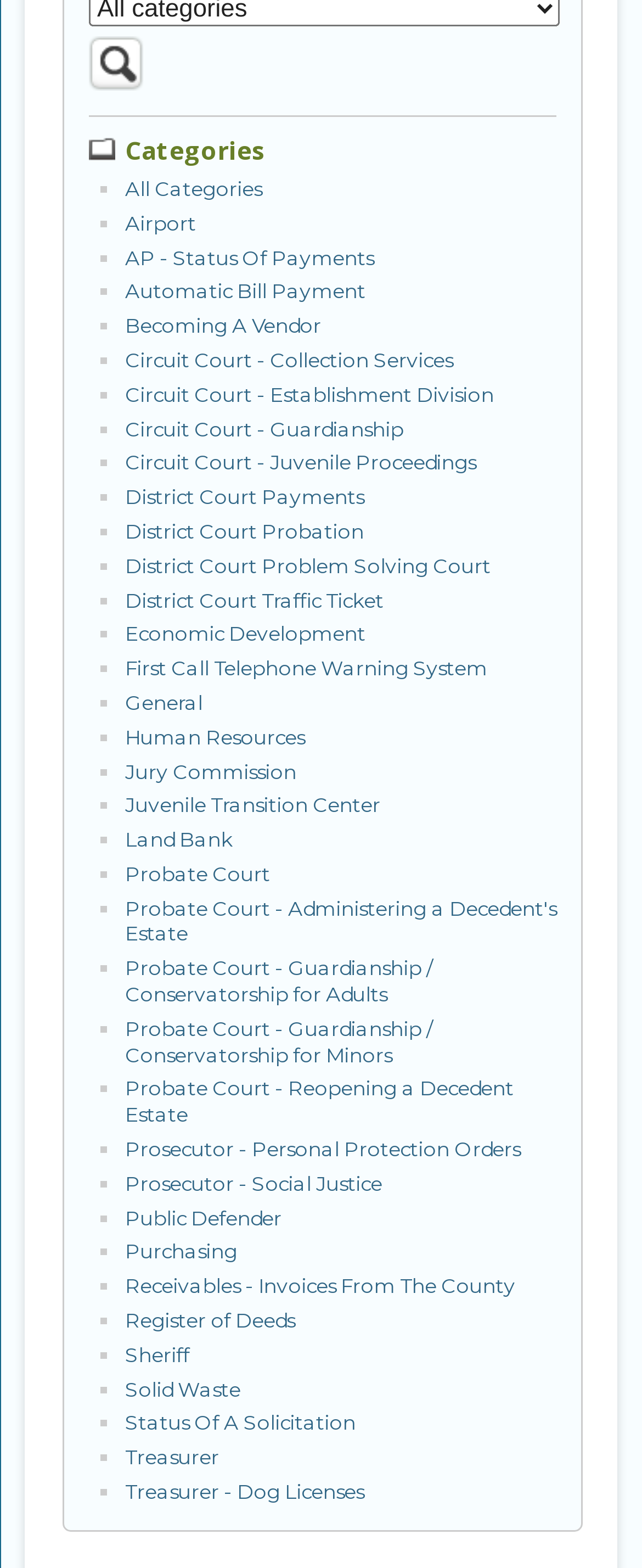Identify the bounding box coordinates of the element that should be clicked to fulfill this task: "Check Treasurer". The coordinates should be provided as four float numbers between 0 and 1, i.e., [left, top, right, bottom].

[0.195, 0.921, 0.341, 0.937]